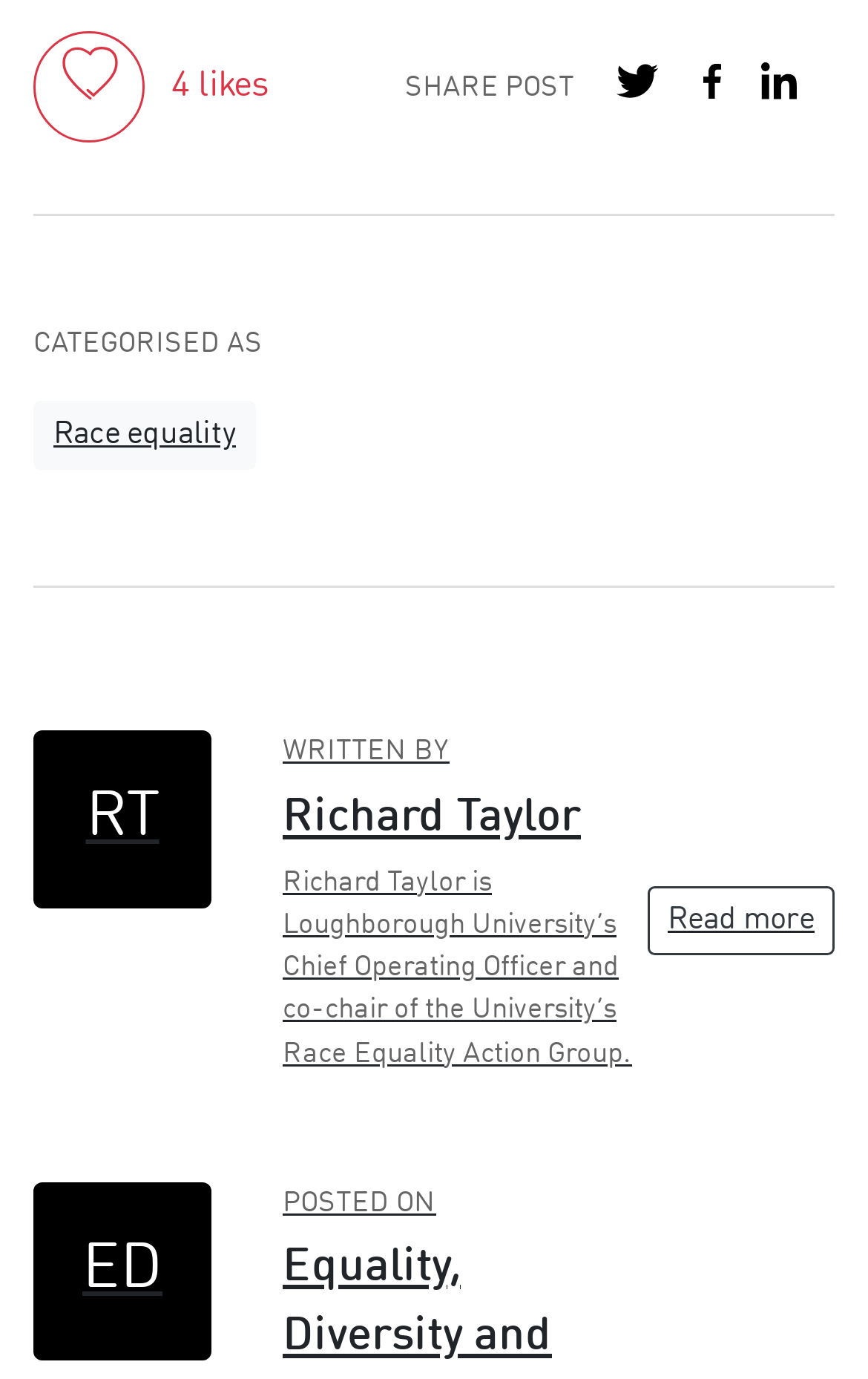Answer the question briefly using a single word or phrase: 
What is the position of Richard Taylor?

Chief Operating Officer